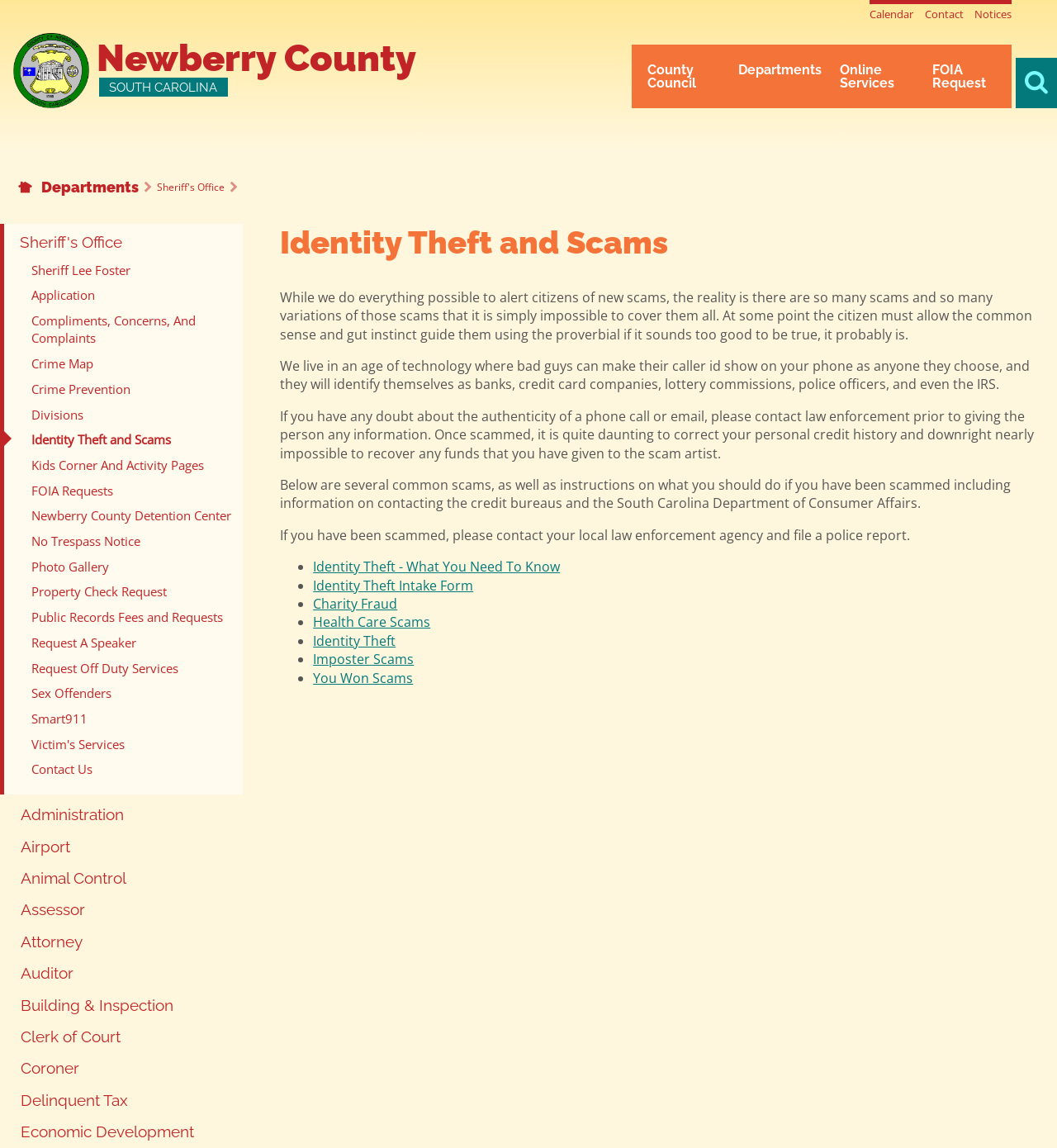Pinpoint the bounding box coordinates of the clickable element to carry out the following instruction: "Access the 'Newberry County SOUTH CAROLINA' homepage."

[0.012, 0.029, 0.394, 0.116]